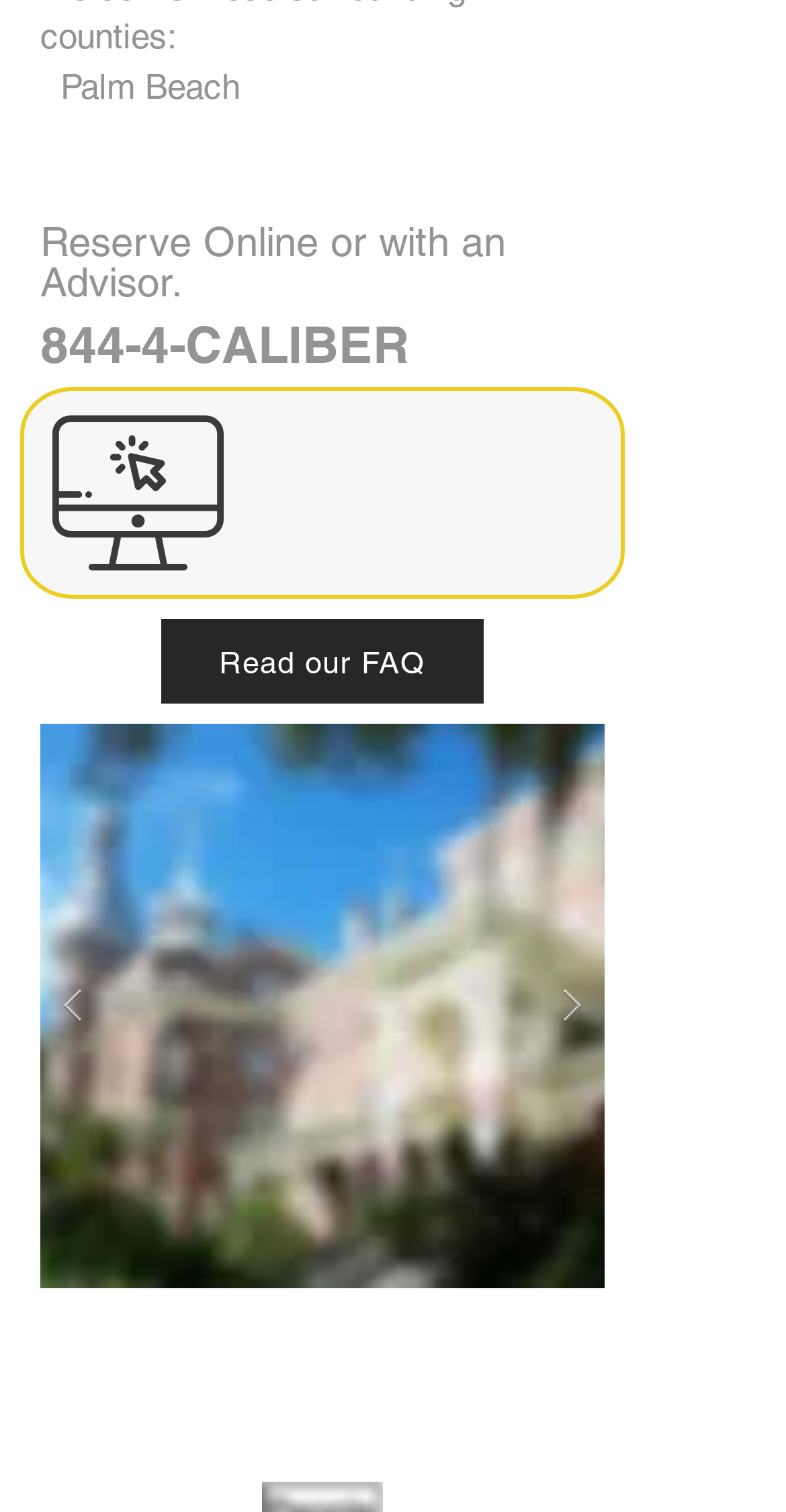What is the theme of the images in the slideshow?
Refer to the image and give a detailed answer to the question.

The image in the slideshow gallery has a caption 'TAMPA', which suggests that the theme of the images in the slideshow is related to TAMPA, possibly showcasing locations or services in TAMPA.